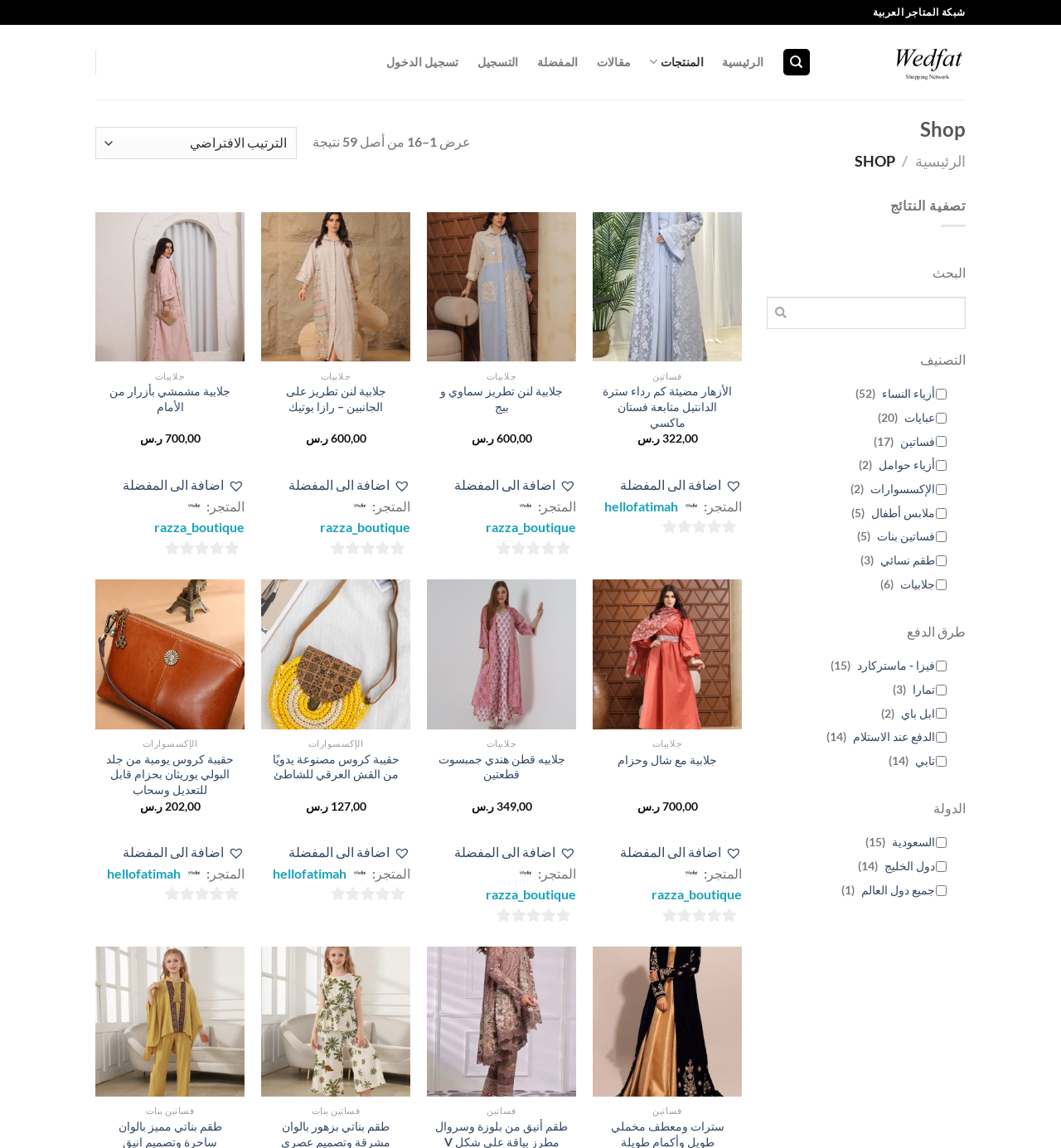Please locate the bounding box coordinates of the element that should be clicked to achieve the given instruction: "View product details".

[0.566, 0.335, 0.692, 0.375]